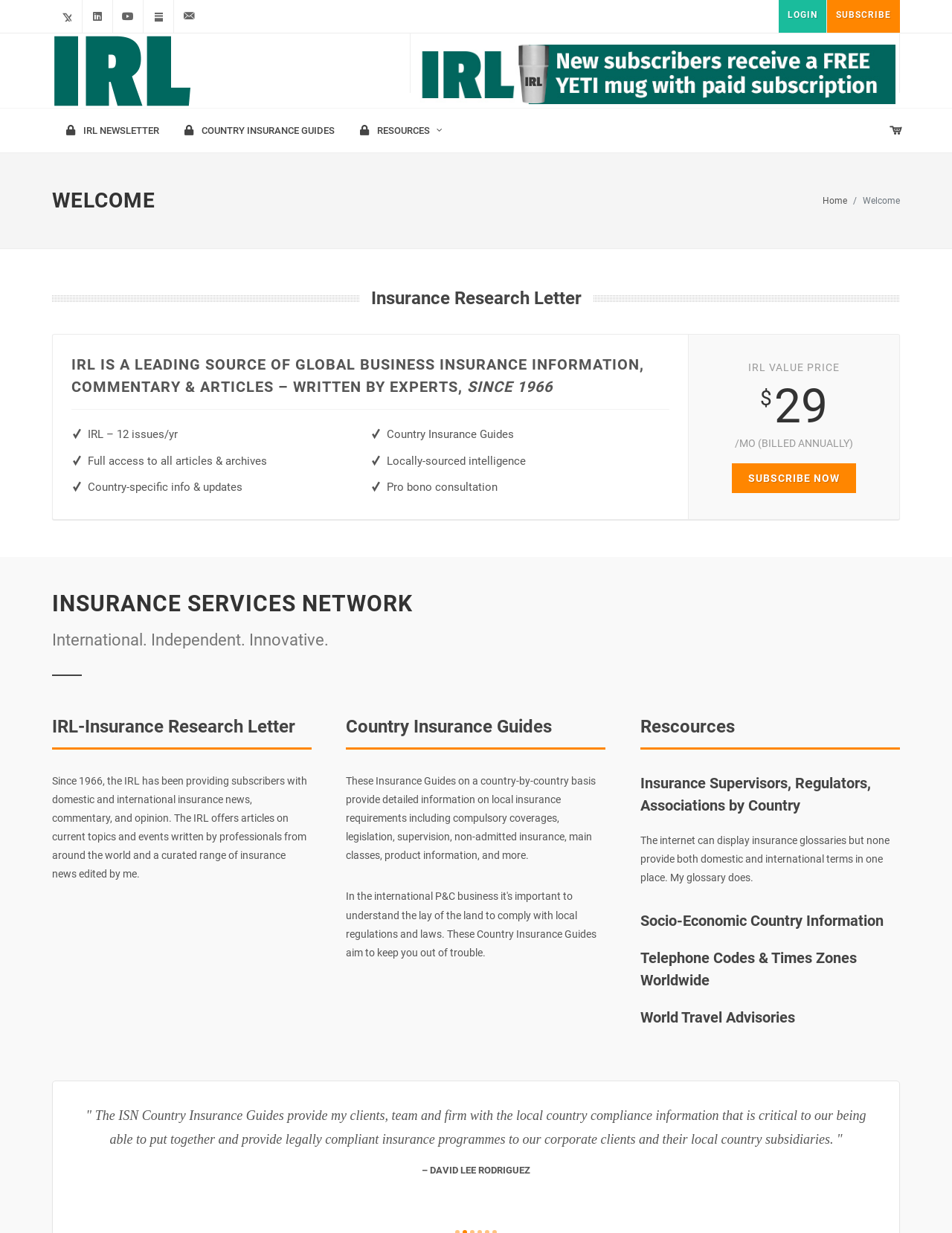Please locate the bounding box coordinates of the element that should be clicked to achieve the given instruction: "Subscribe to the newsletter".

[0.869, 0.0, 0.945, 0.027]